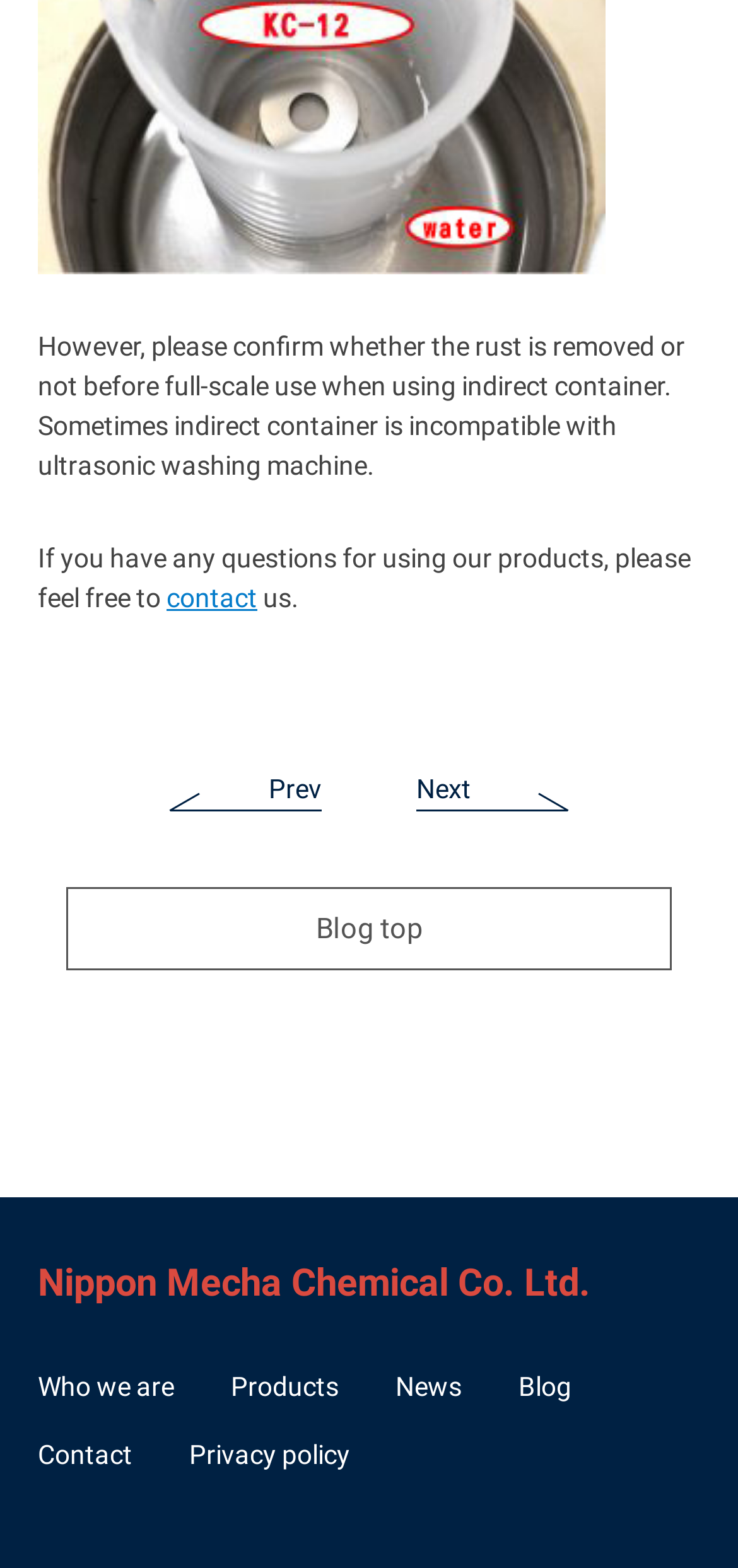How many links are on the webpage?
Based on the image, respond with a single word or phrase.

9